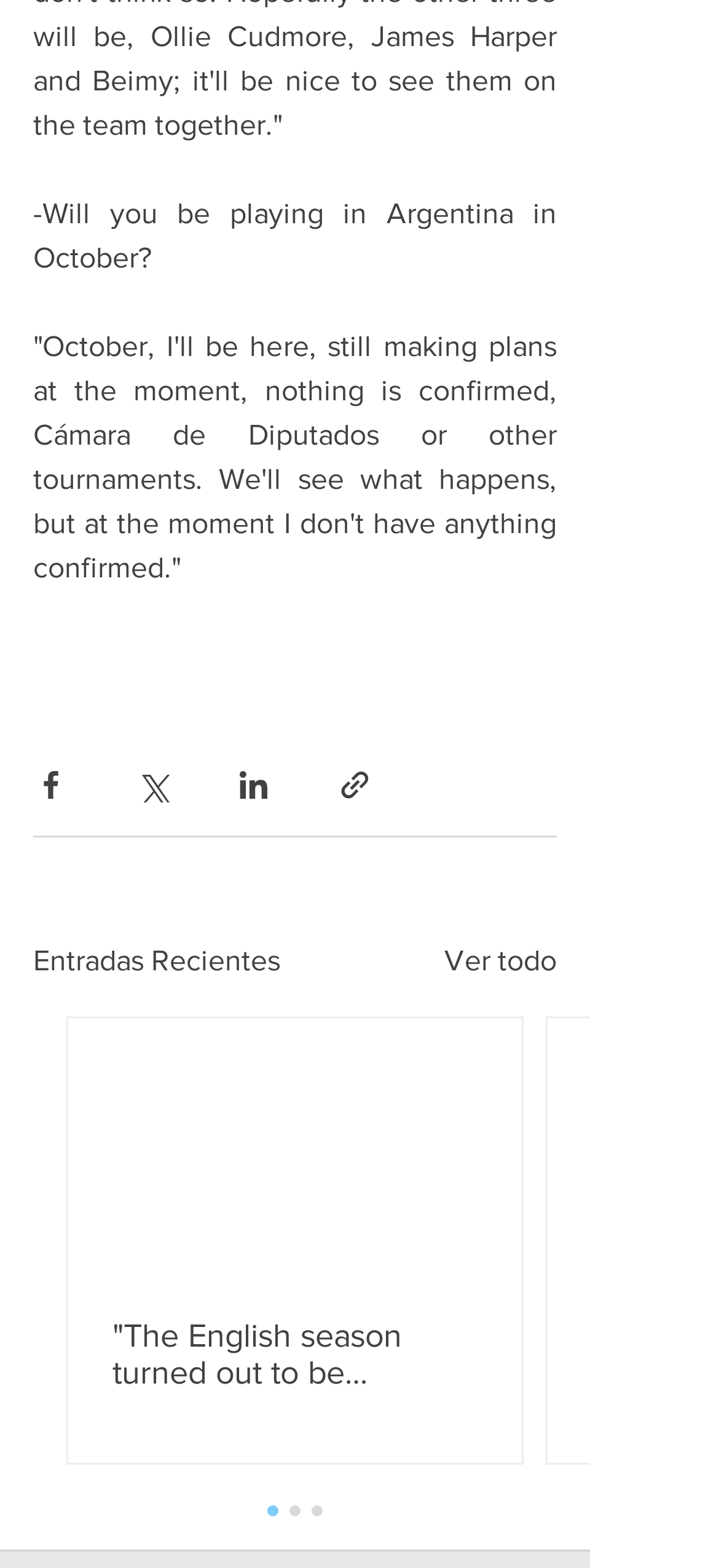How many share options are available?
Carefully analyze the image and provide a detailed answer to the question.

I counted the number of share buttons available on the webpage, which are 'Share via Facebook', 'Share via Twitter', 'Share via LinkedIn', and 'Share via link'. Therefore, there are 4 share options available.